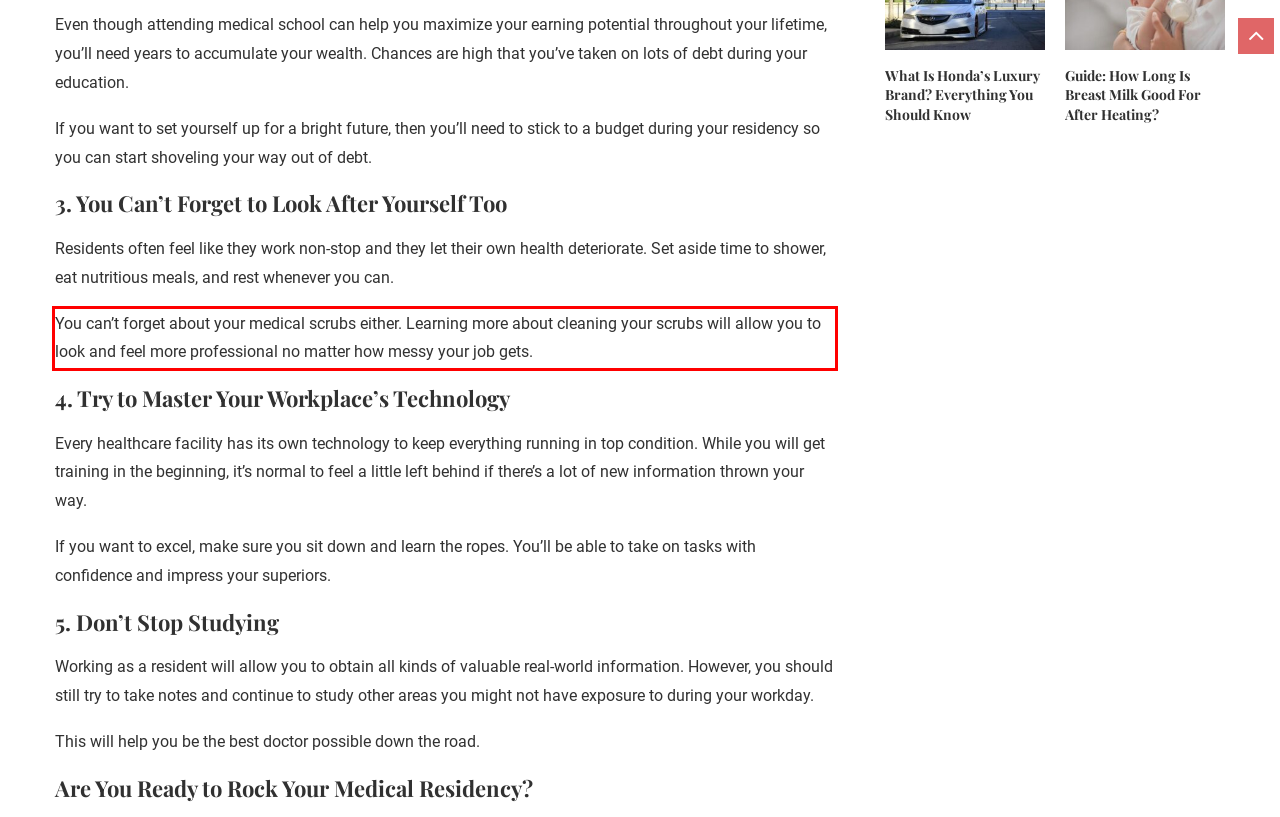Review the webpage screenshot provided, and perform OCR to extract the text from the red bounding box.

You can’t forget about your medical scrubs either. Learning more about cleaning your scrubs will allow you to look and feel more professional no matter how messy your job gets.